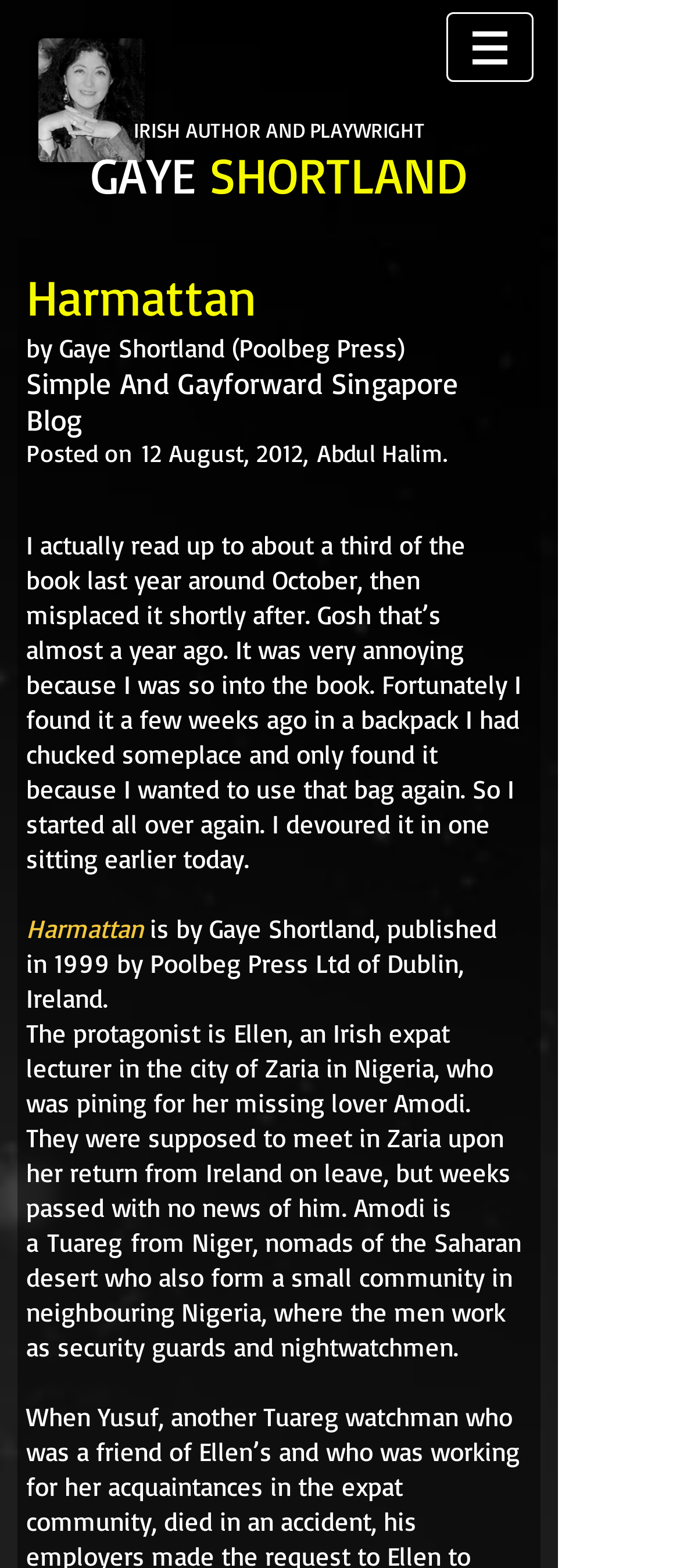What is the name of the lover of the protagonist Ellen?
Analyze the image and provide a thorough answer to the question.

The answer can be found in the text 'who was pining for her missing lover Amodi' which indicates that Amodi is the lover of the protagonist Ellen.